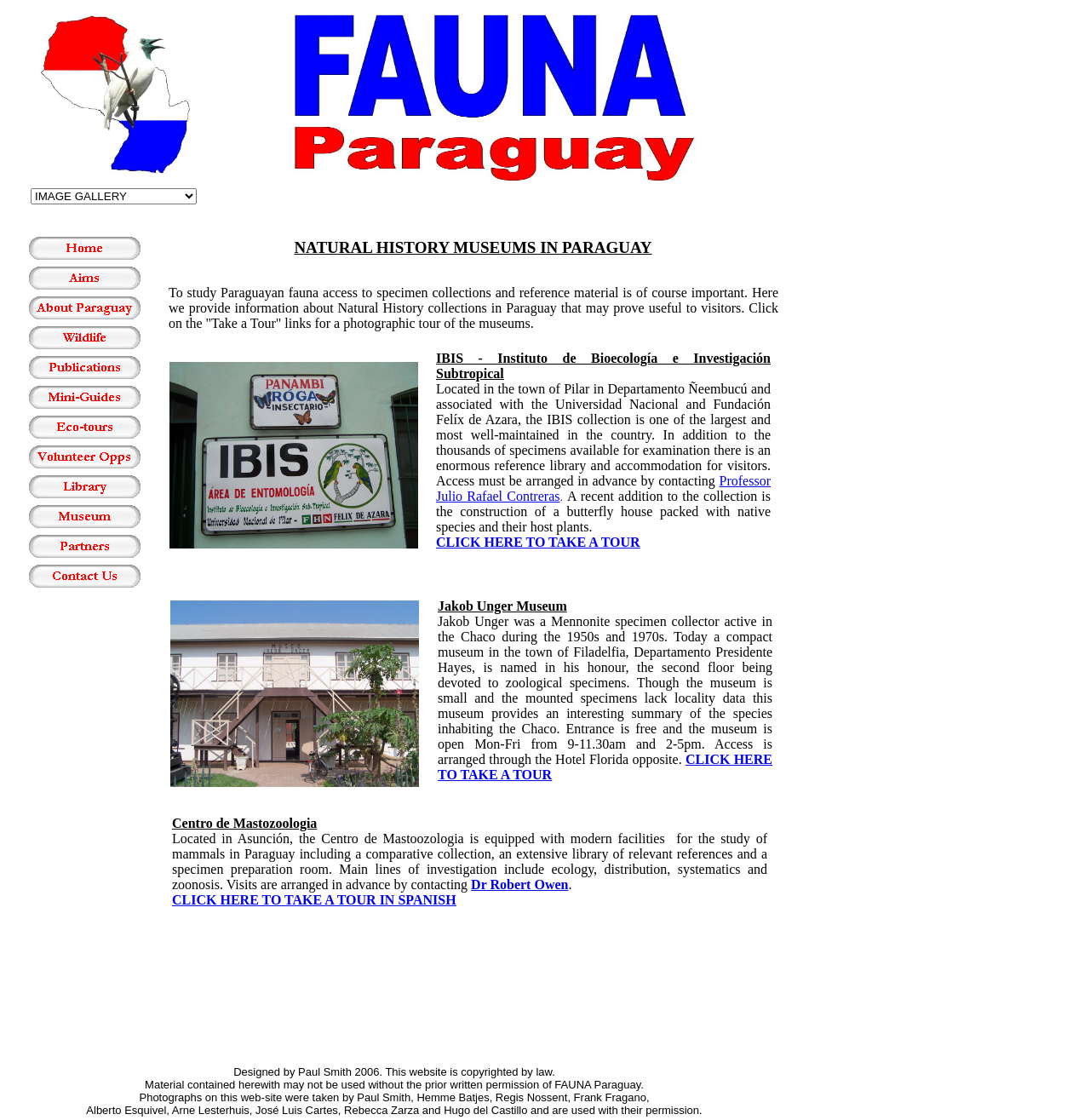What is the special feature of the IBIS collection?
Look at the webpage screenshot and answer the question with a detailed explanation.

The question is asking about the special feature of the IBIS collection. By looking at the webpage, we can see that there is a StaticText element with the text 'A recent addition to the collection is the construction of a butterfly house packed with native species and their host plants.' which suggests that the special feature of the IBIS collection is the butterfly house.